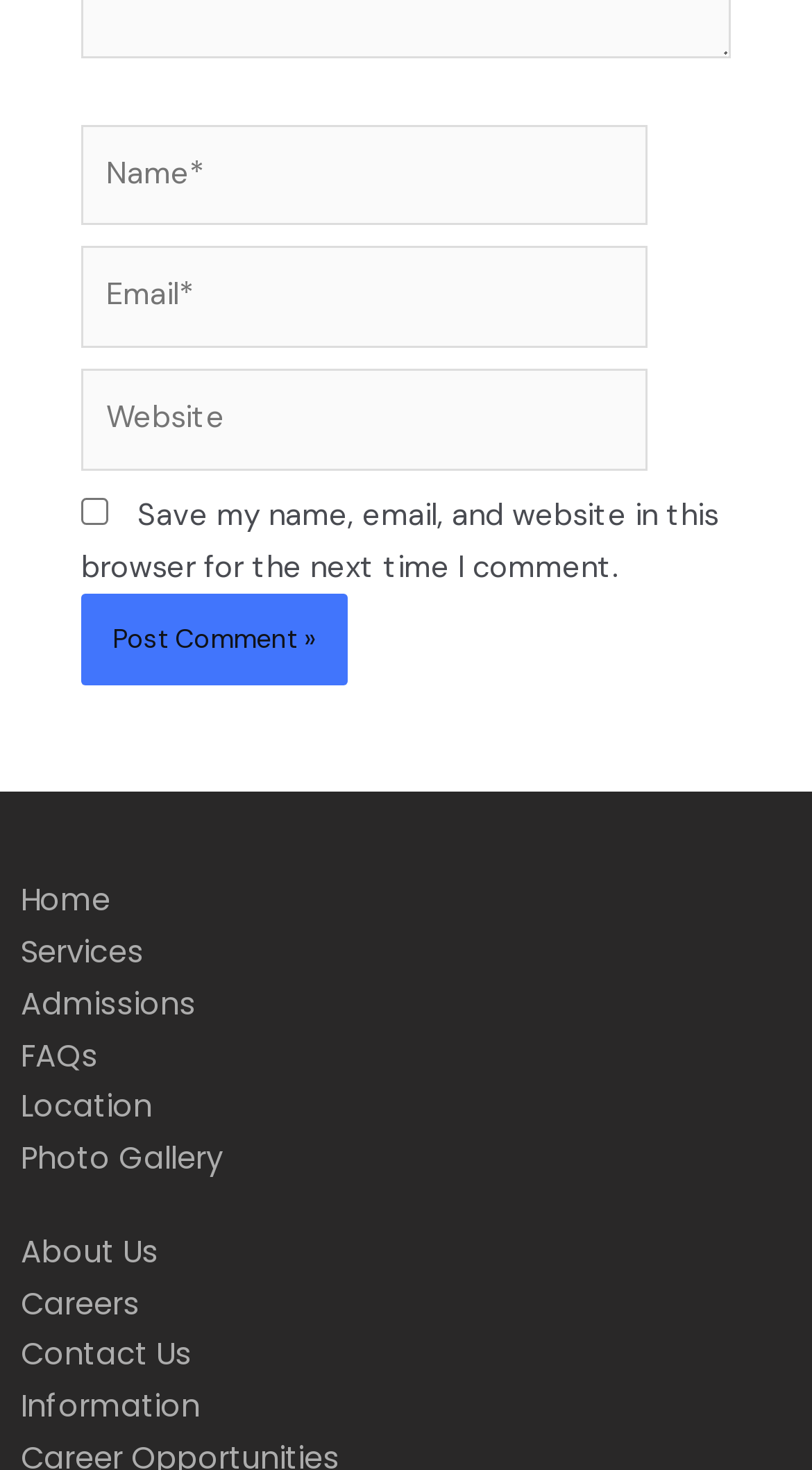Please indicate the bounding box coordinates of the element's region to be clicked to achieve the instruction: "Click the post comment button". Provide the coordinates as four float numbers between 0 and 1, i.e., [left, top, right, bottom].

[0.1, 0.404, 0.428, 0.466]